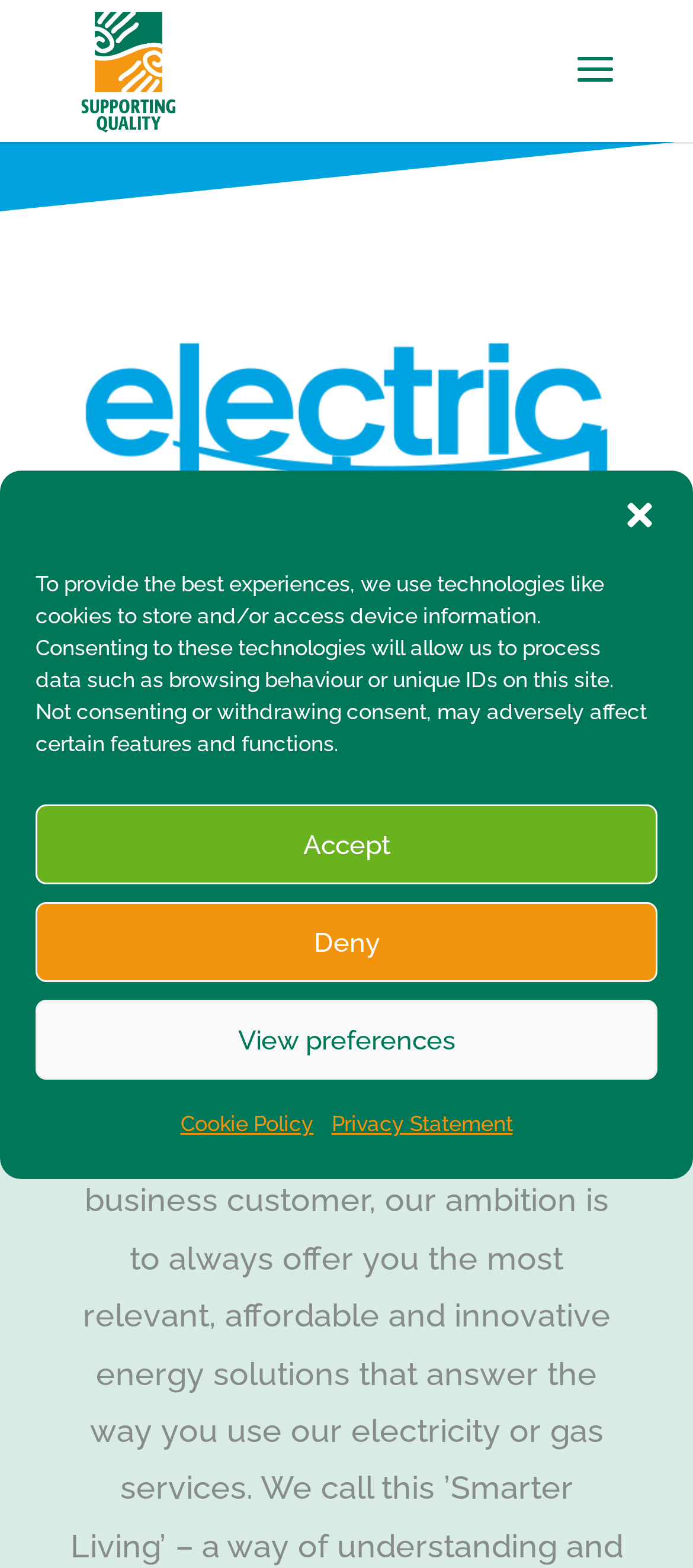Give the bounding box coordinates for this UI element: "View preferences". The coordinates should be four float numbers between 0 and 1, arranged as [left, top, right, bottom].

[0.051, 0.638, 0.949, 0.689]